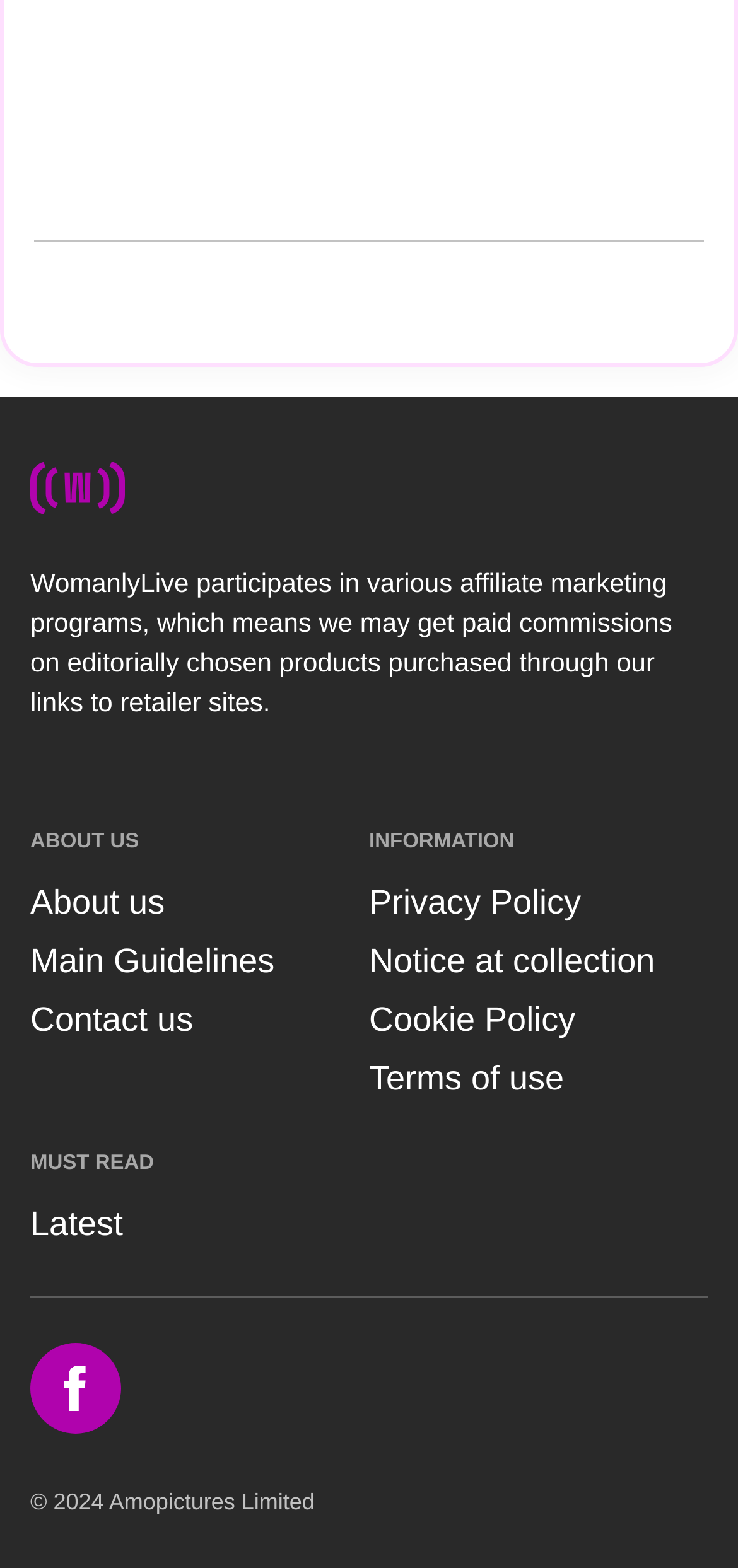What is the name of the website?
Identify the answer in the screenshot and reply with a single word or phrase.

WomanlyLive